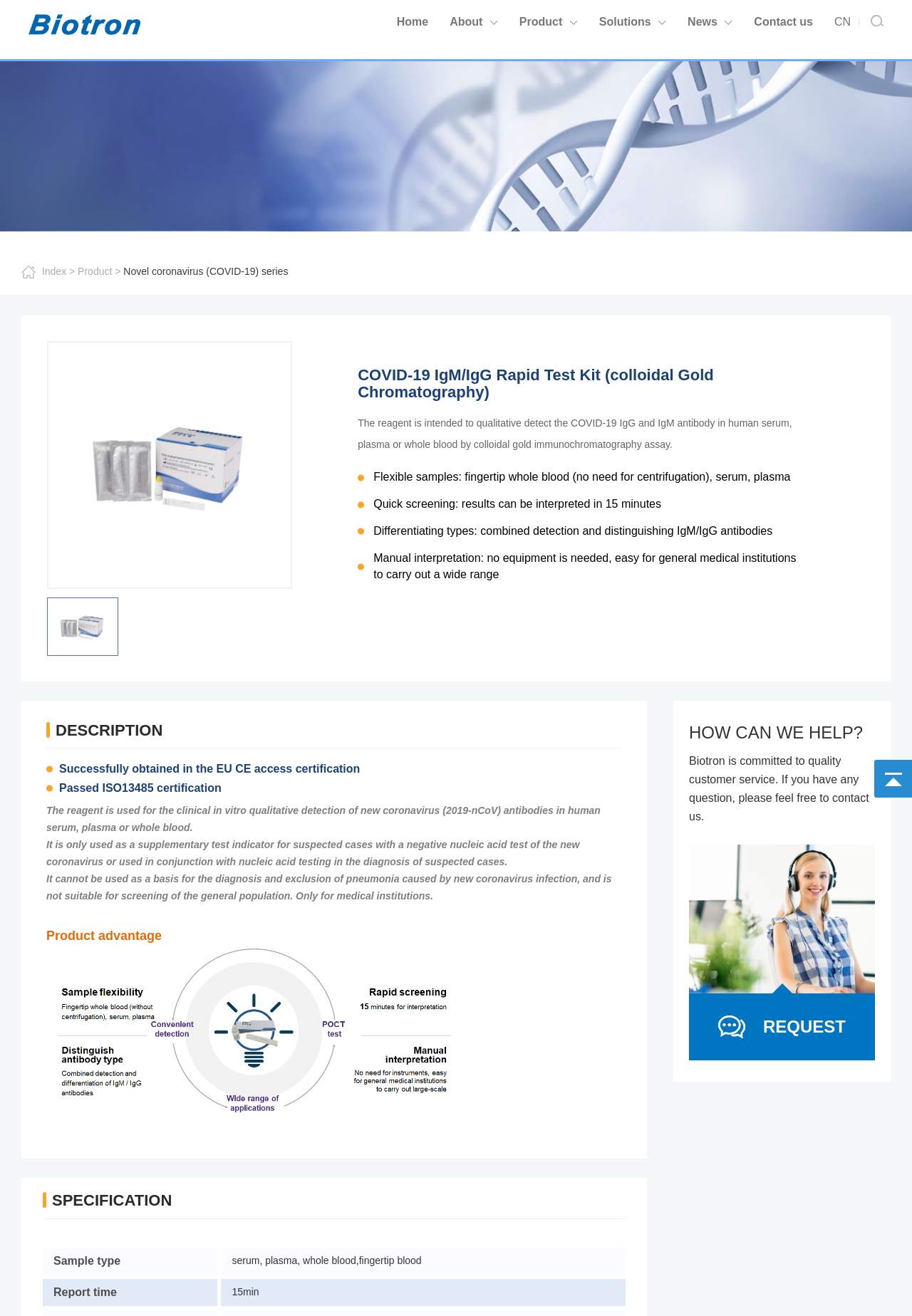How long does it take to get the test result?
Please give a detailed and elaborate answer to the question.

The report time is obtained from the gridcell element '15min' which is located in the SPECIFICATION section of the webpage.